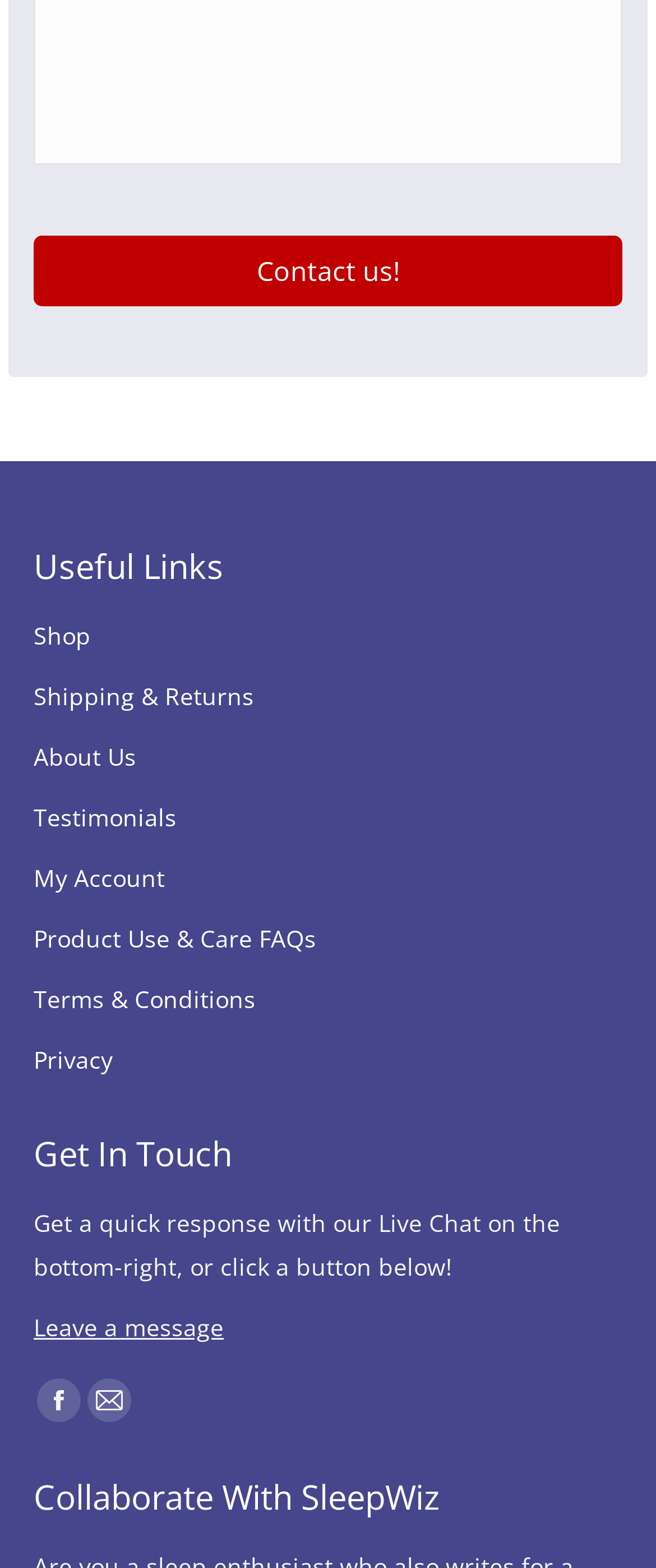Utilize the information from the image to answer the question in detail:
How many social media links are there?

I found the social media links by looking for links with icons. There are two social media links: a Facebook link located at [0.056, 0.879, 0.123, 0.907] and a Mail link located at [0.133, 0.879, 0.2, 0.907].